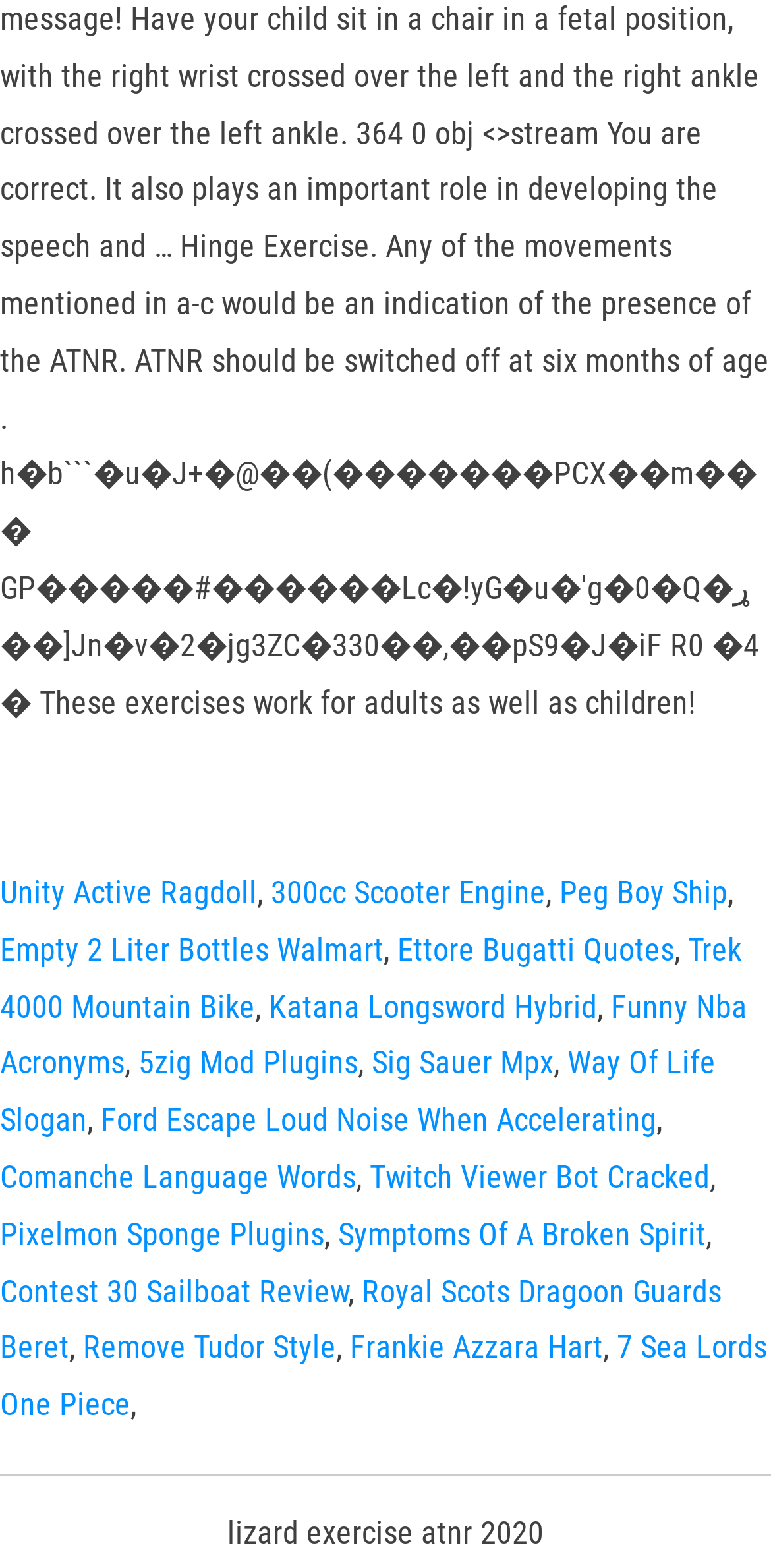What is the first link on the webpage?
Ensure your answer is thorough and detailed.

The first link on the webpage is 'Unity Active Ragdoll' which is located at the top-left corner of the webpage with a bounding box of [0.0, 0.557, 0.333, 0.581].